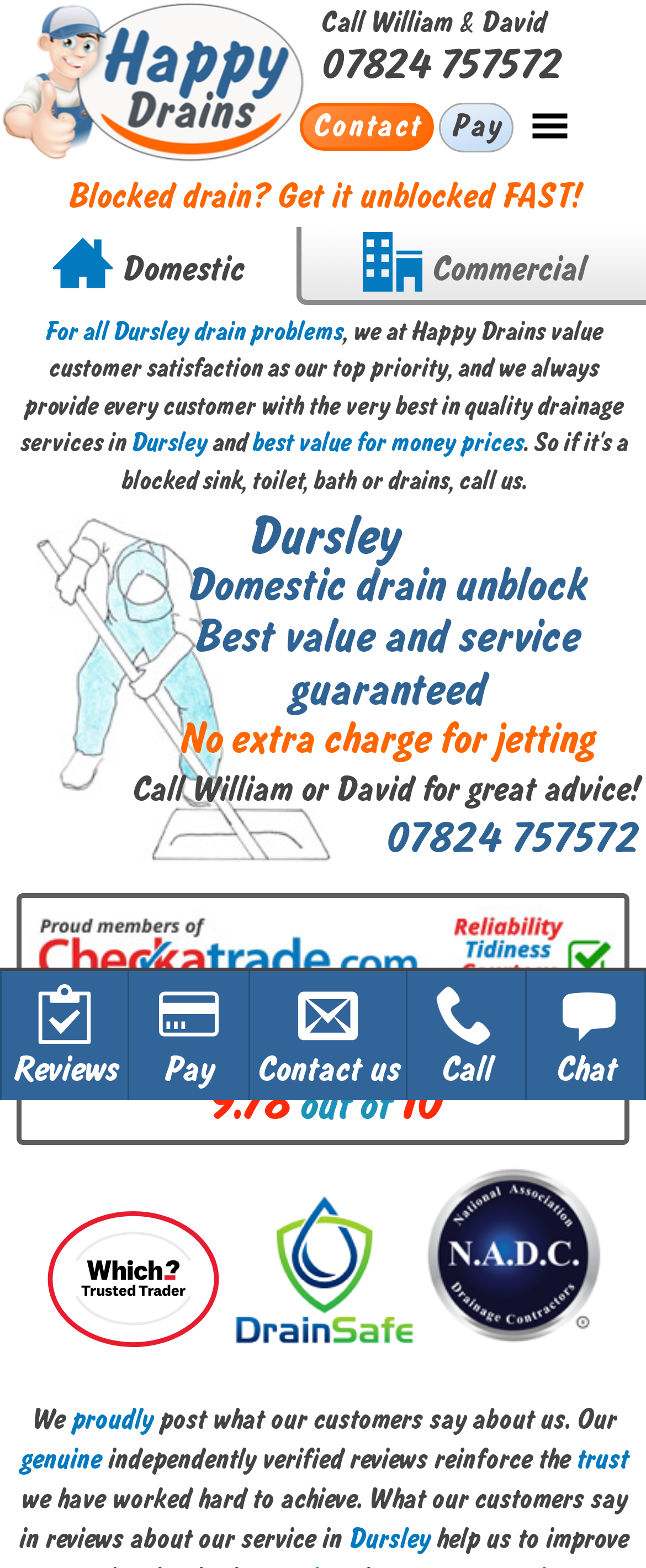What is the name of the association?
Using the visual information, answer the question in a single word or phrase.

National Association of Drainage Contractors